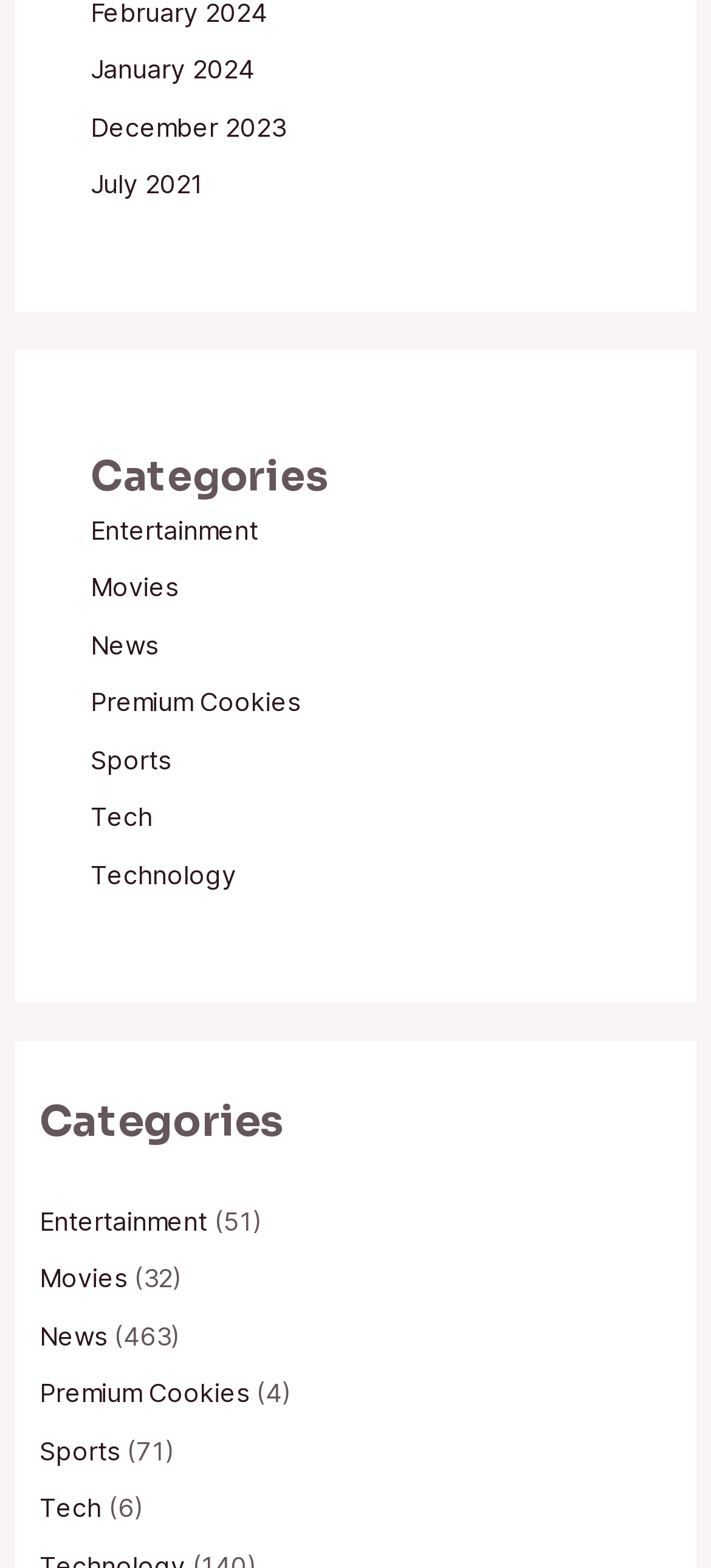Give a one-word or phrase response to the following question: How many links are there under the 'Categories' heading?

8